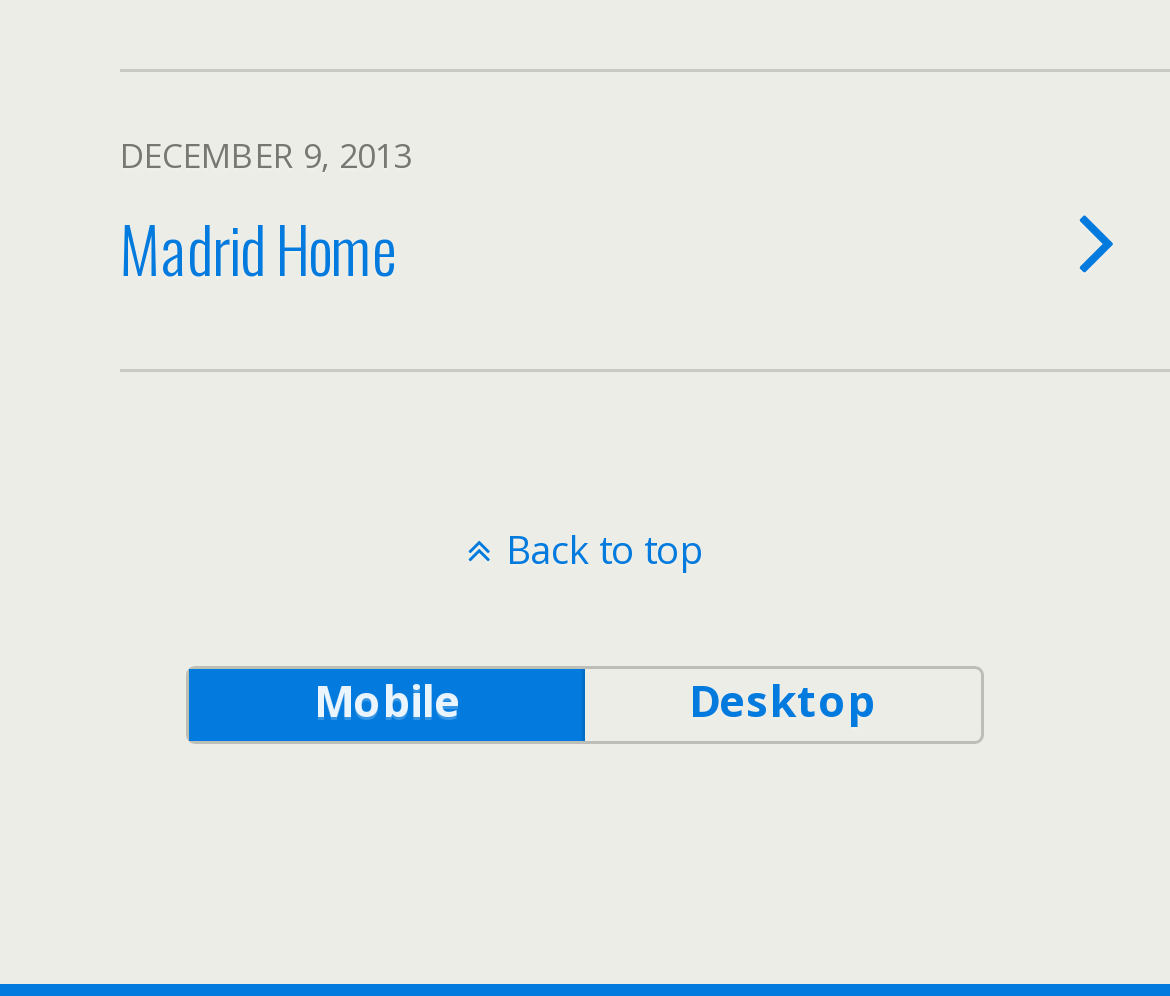Identify the bounding box for the UI element specified in this description: "Back to top". The coordinates must be four float numbers between 0 and 1, formatted as [left, top, right, bottom].

[0.0, 0.524, 1.0, 0.578]